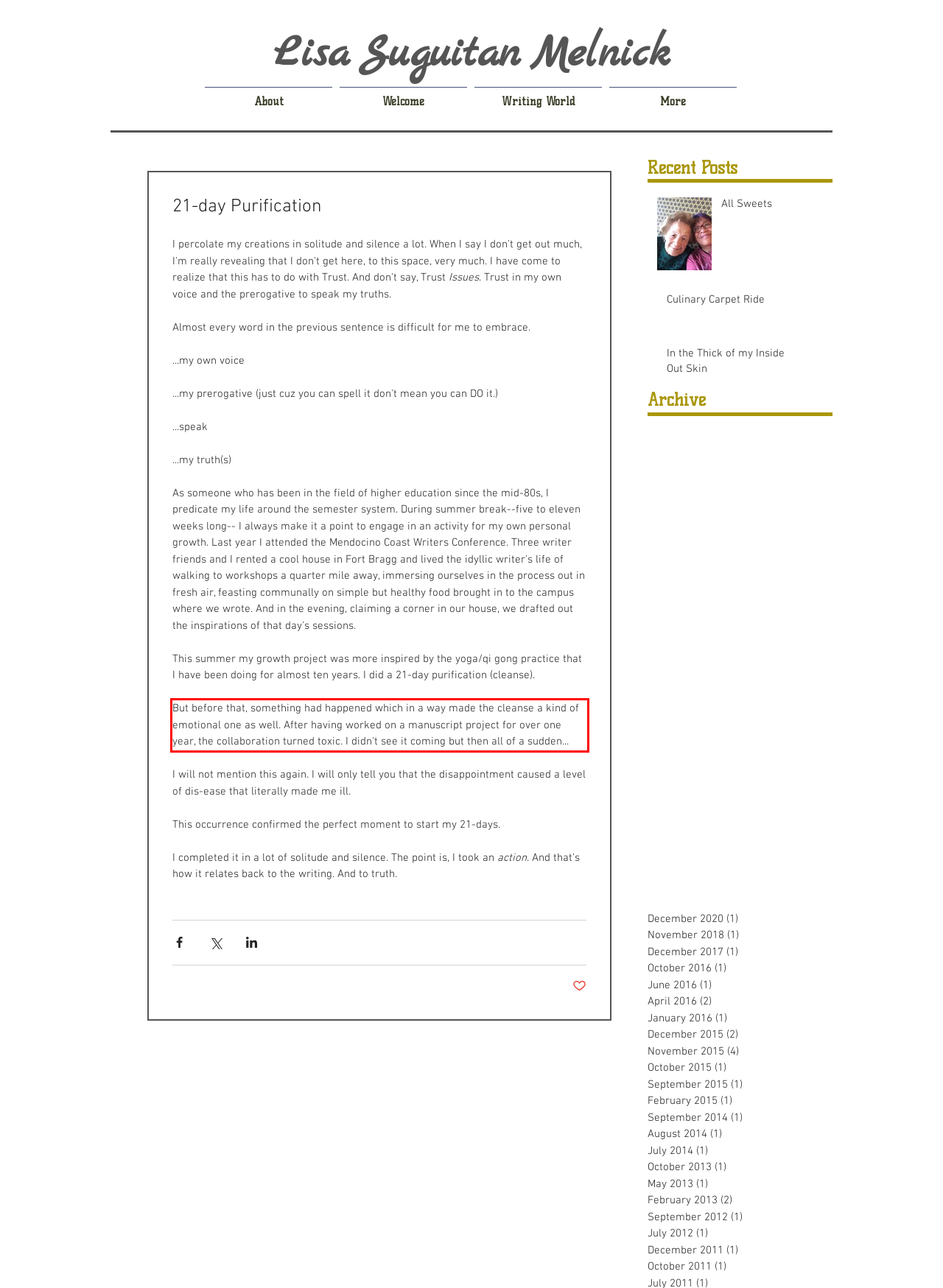Given a screenshot of a webpage with a red bounding box, please identify and retrieve the text inside the red rectangle.

But before that, something had happened which in a way made the cleanse a kind of emotional one as well. After having worked on a manuscript project for over one year, the collaboration turned toxic. I didn't see it coming but then all of a sudden...